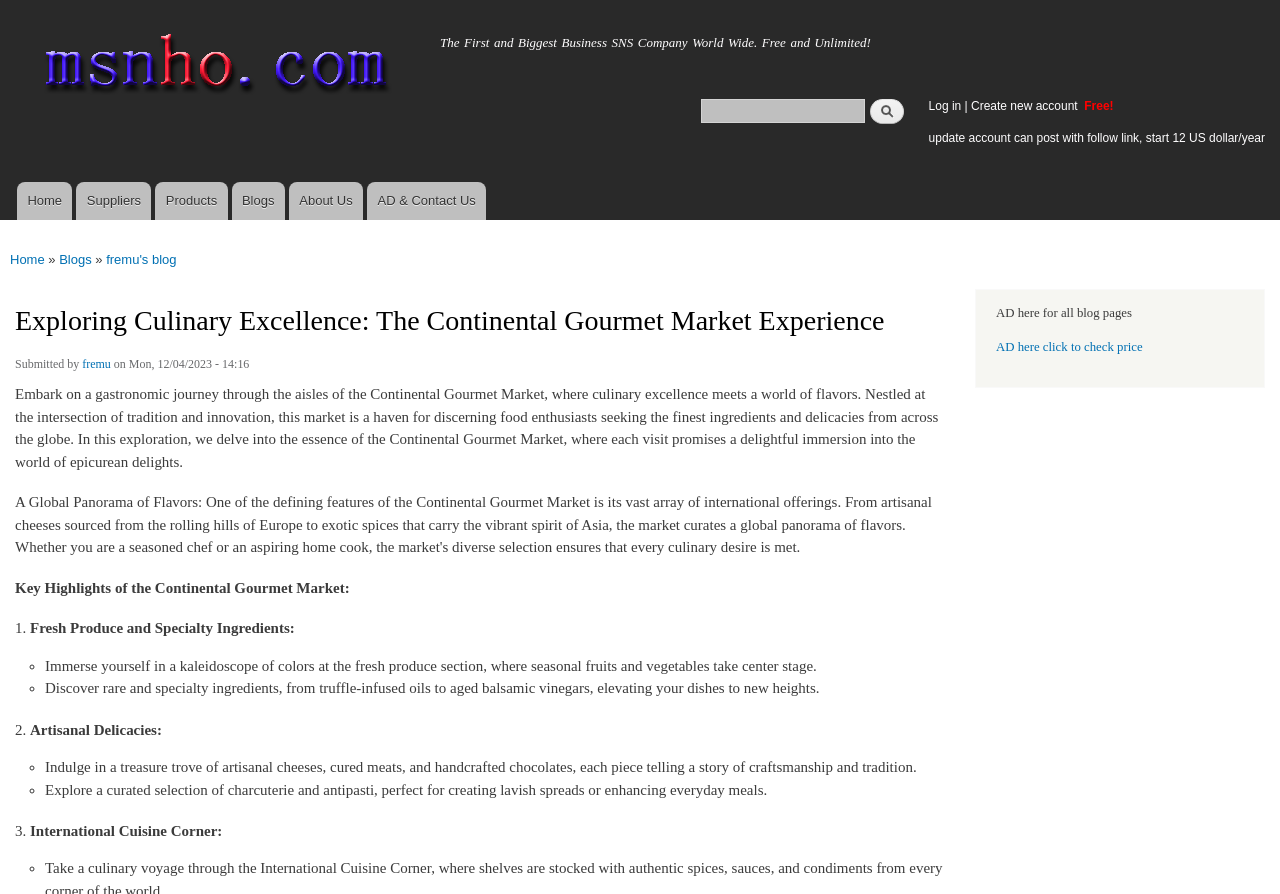Determine the bounding box coordinates of the element that should be clicked to execute the following command: "Go to the home page".

[0.0, 0.0, 0.332, 0.152]